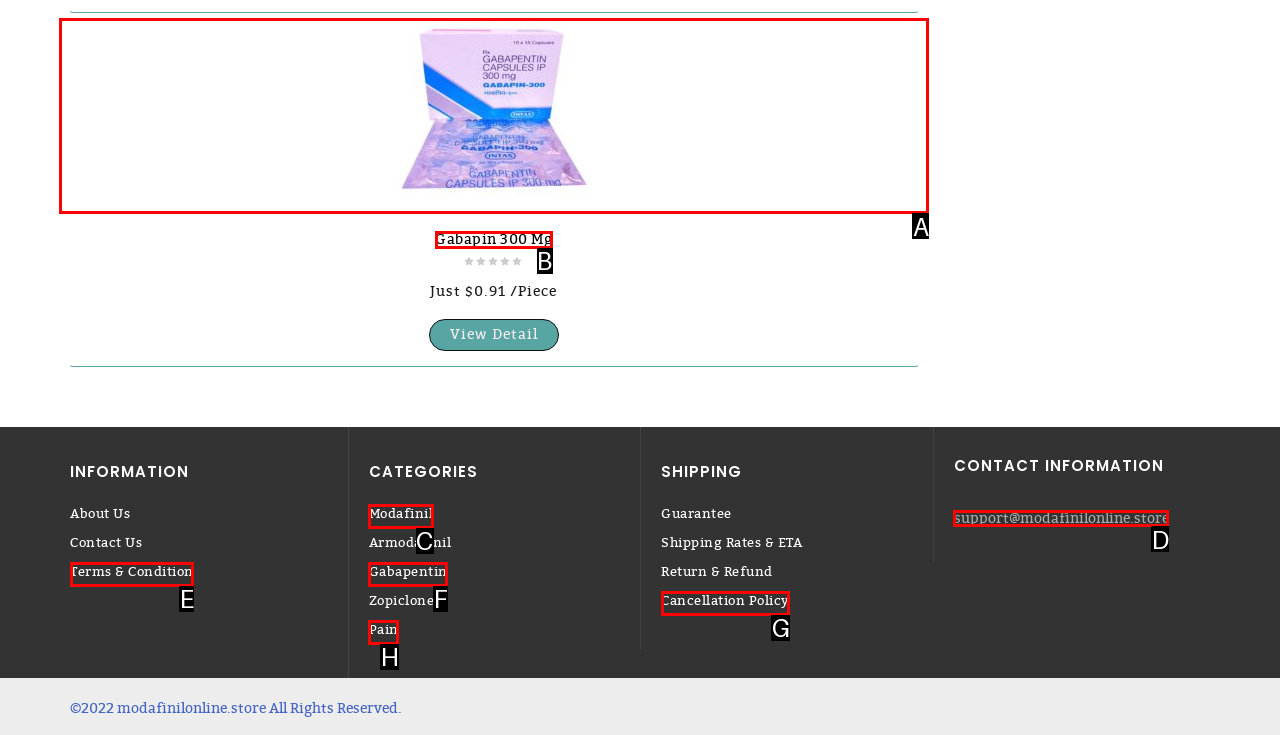Tell me which letter I should select to achieve the following goal: Contact support
Answer with the corresponding letter from the provided options directly.

D